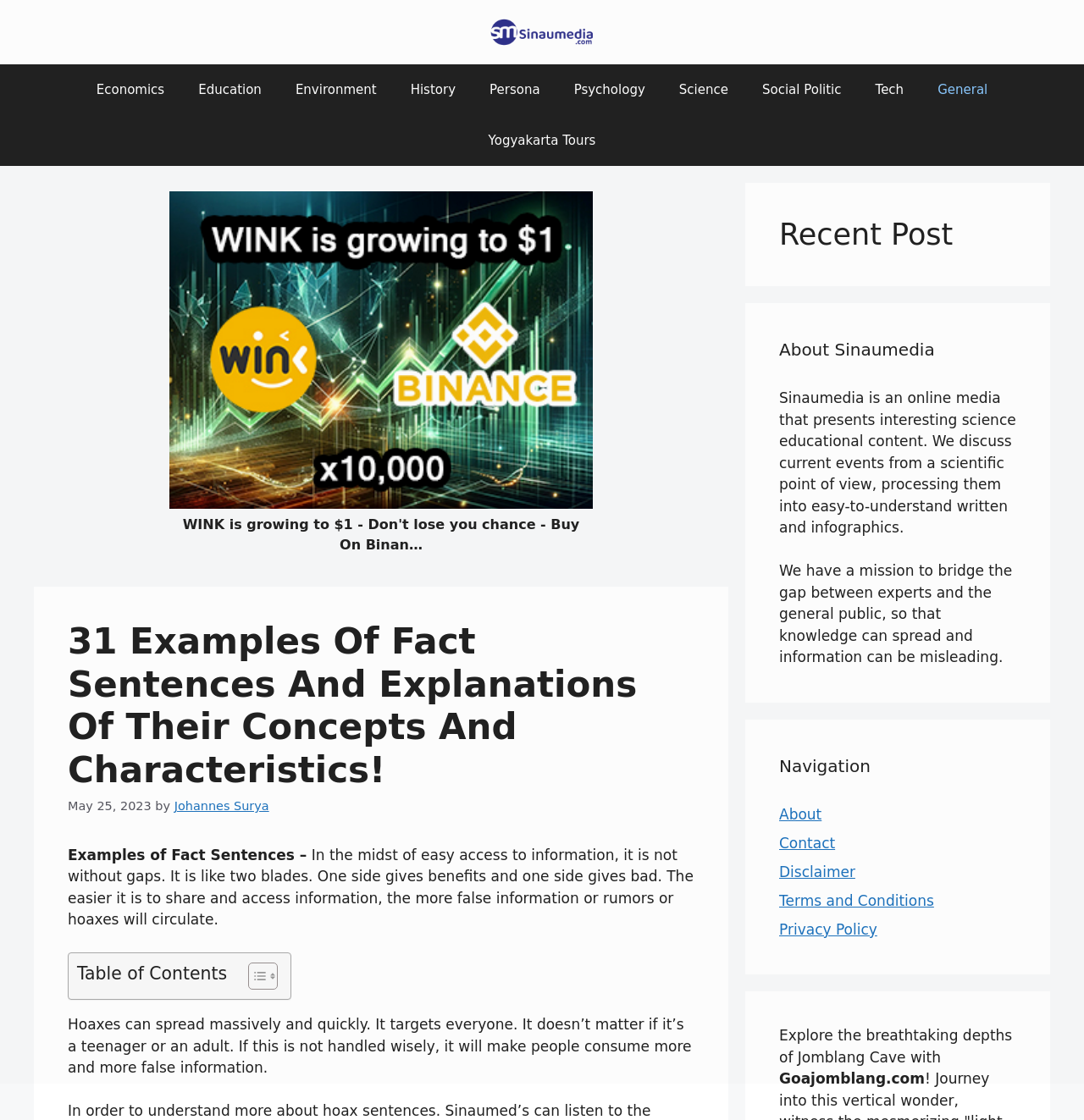Who is the author of this article?
Give a detailed explanation using the information visible in the image.

The author of this article is Johannes Surya, which is mentioned in the byline 'by Johannes Surya' below the heading.